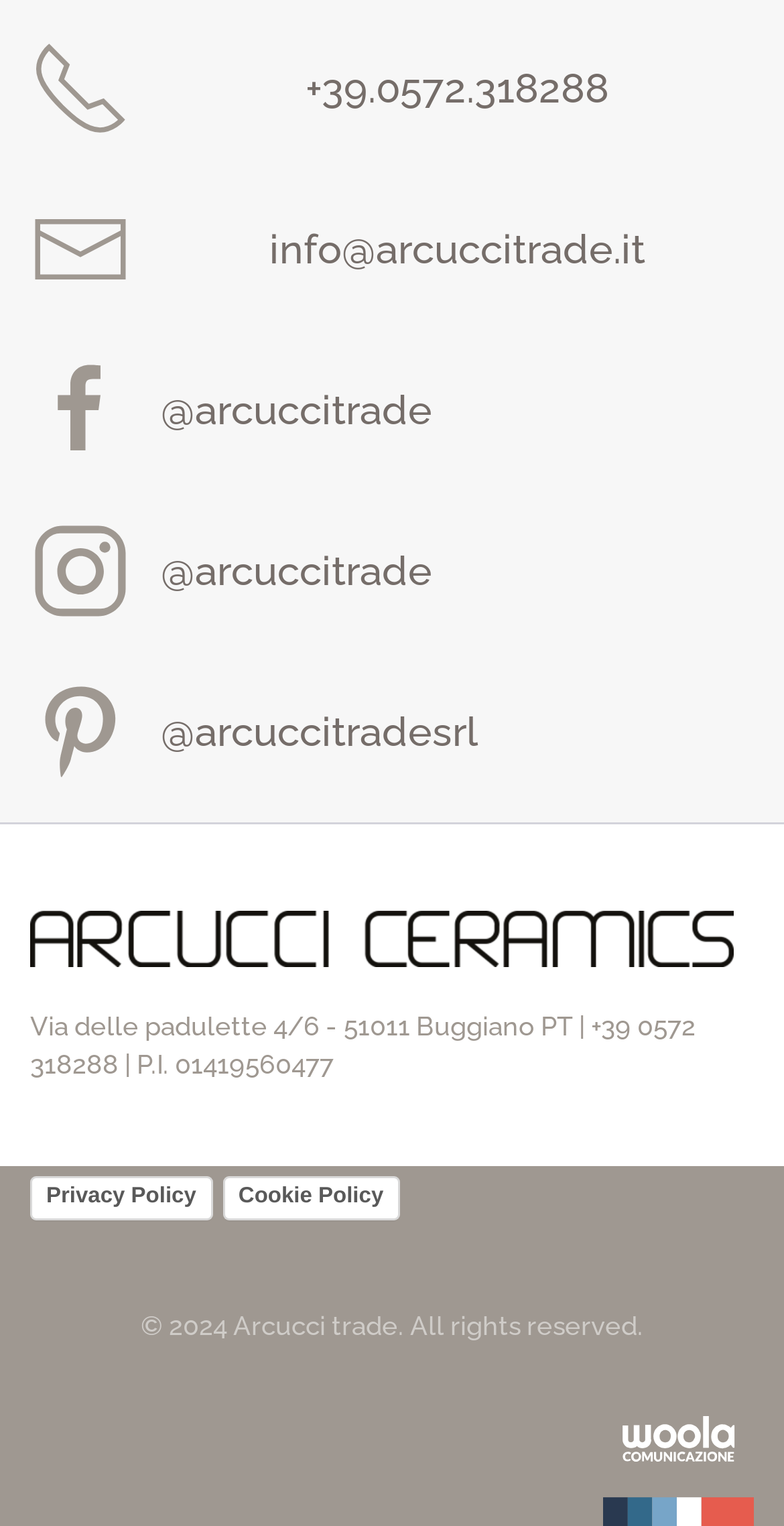Show the bounding box coordinates of the region that should be clicked to follow the instruction: "view invited talk details."

None